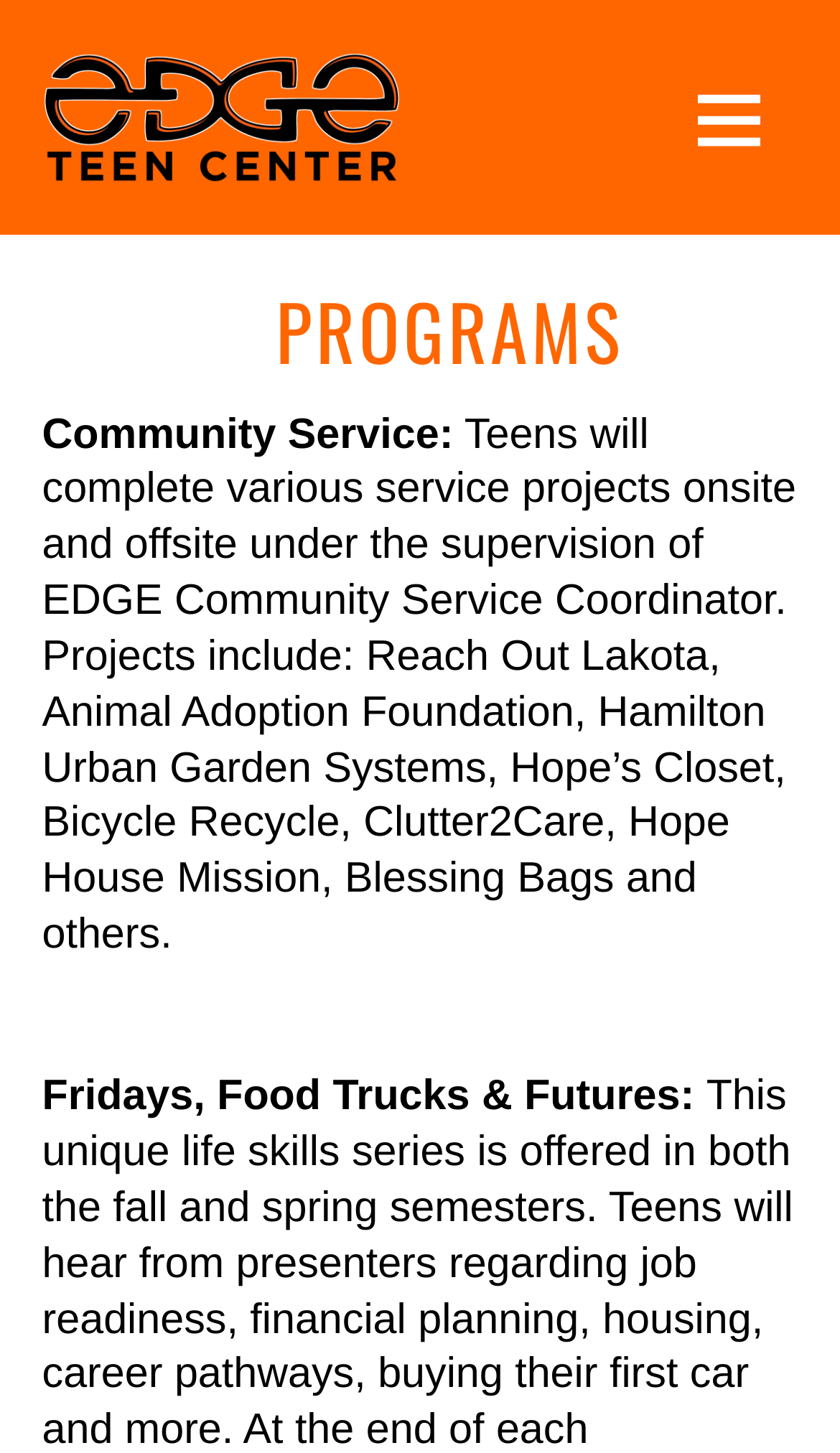What is the purpose of the community service coordinator?
Please provide a comprehensive answer based on the visual information in the image.

According to the StaticText element, the EDGE Community Service Coordinator is responsible for supervising teens as they complete various service projects onsite and offsite.